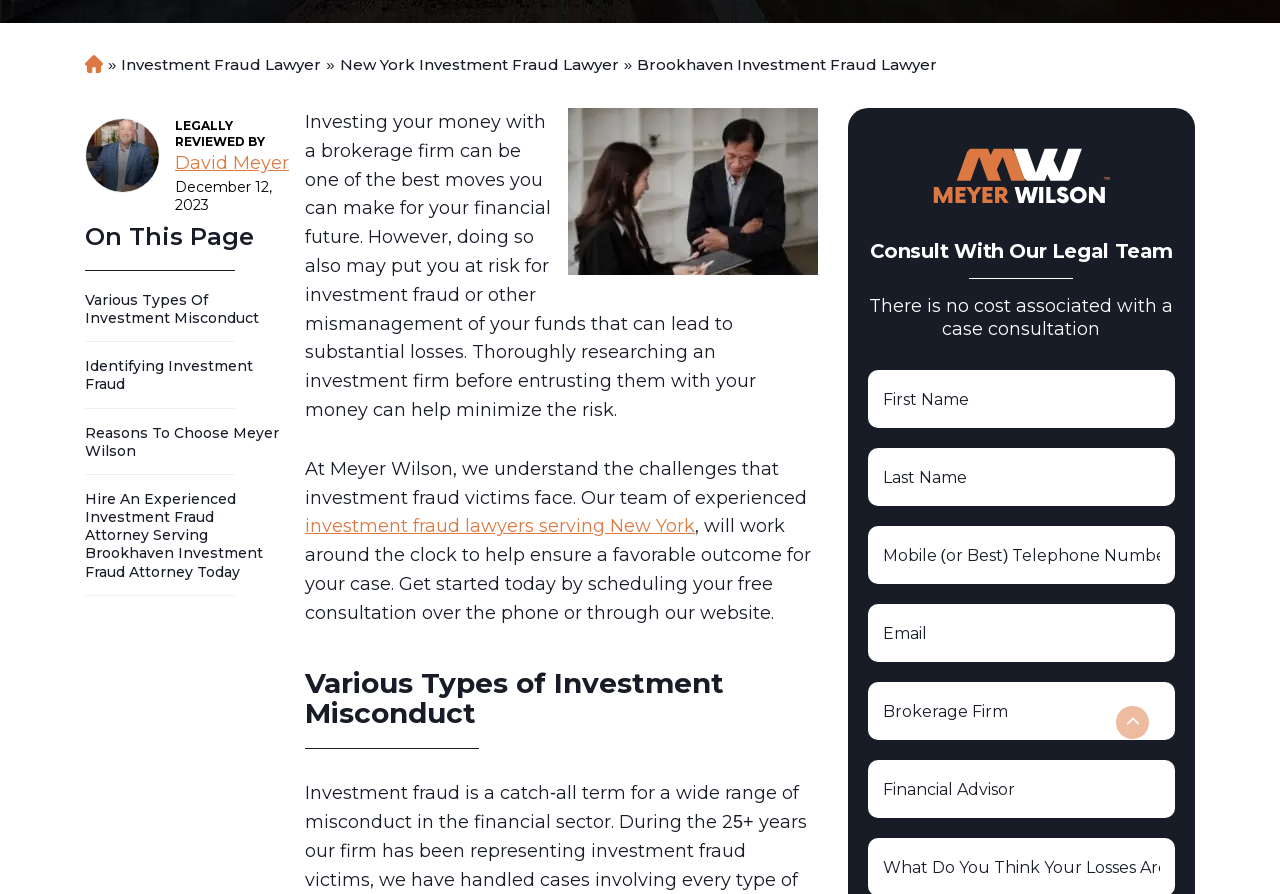Extract the bounding box coordinates of the UI element described by: "Sacramento". The coordinates should include four float numbers ranging from 0 to 1, e.g., [left, top, right, bottom].

[0.668, 0.335, 0.825, 0.37]